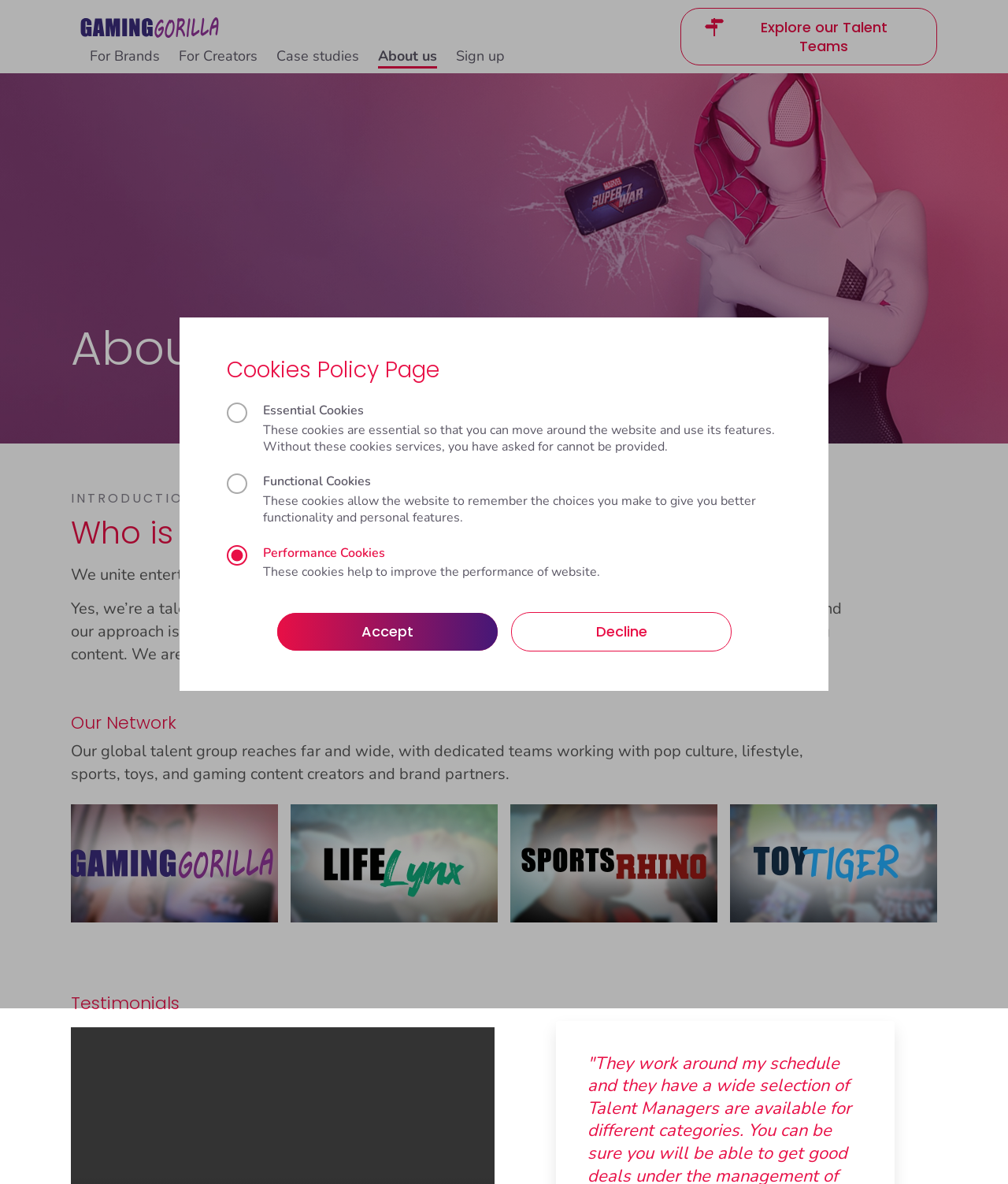Please answer the following question using a single word or phrase: 
What kind of content creators are part of Gaming Gorilla Talent's network?

Gaming, pop culture, lifestyle, sports, toys